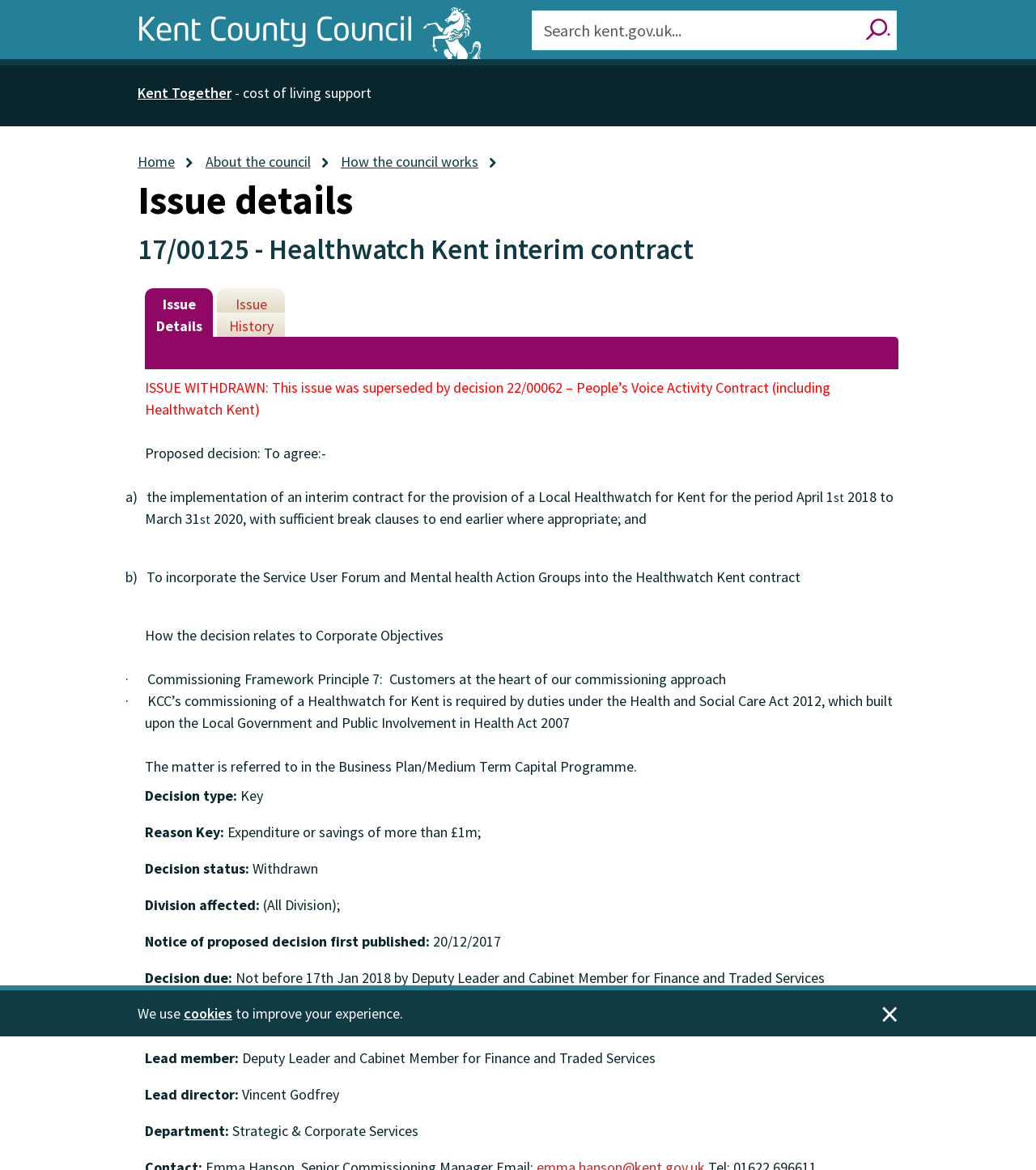Please identify the bounding box coordinates of the element's region that I should click in order to complete the following instruction: "Close cookie notification". The bounding box coordinates consist of four float numbers between 0 and 1, i.e., [left, top, right, bottom].

[0.85, 0.857, 0.867, 0.877]